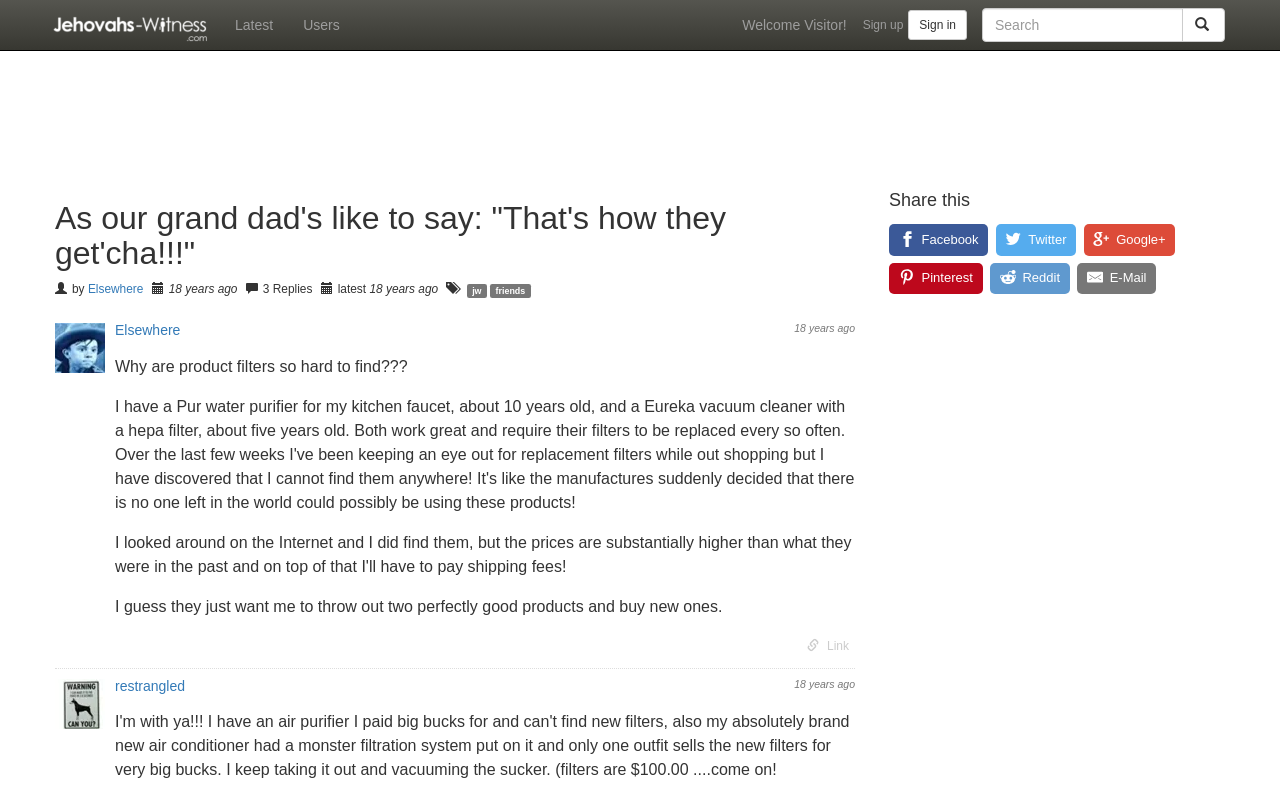Could you highlight the region that needs to be clicked to execute the instruction: "Visit the Jehovah's Witness Discussion Forum"?

[0.031, 0.0, 0.172, 0.064]